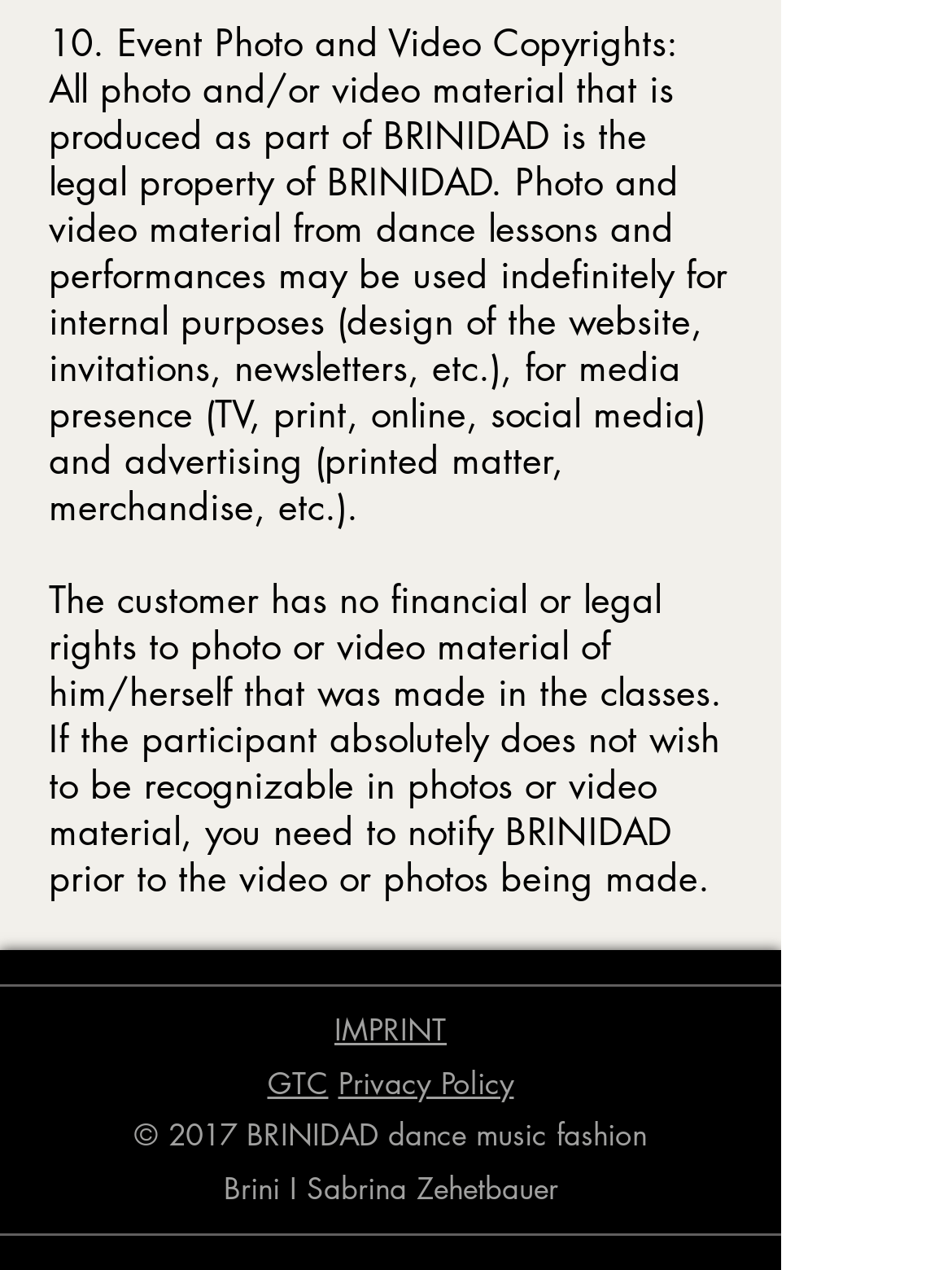Use a single word or phrase to answer the question: What is the owner of the event photo and video copyrights?

BRINIDAD